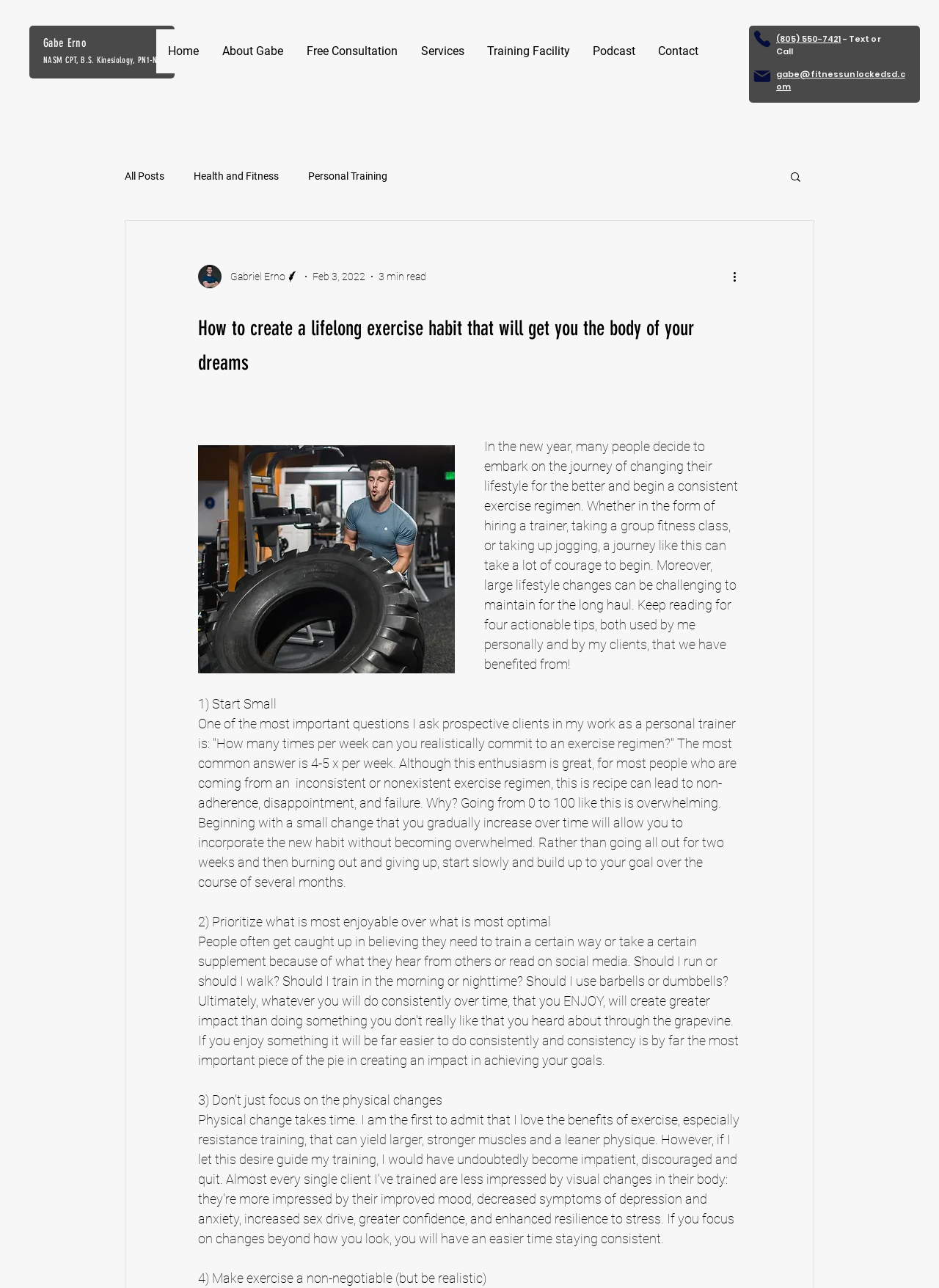Please mark the bounding box coordinates of the area that should be clicked to carry out the instruction: "Click on the 'Home' link".

[0.166, 0.023, 0.223, 0.057]